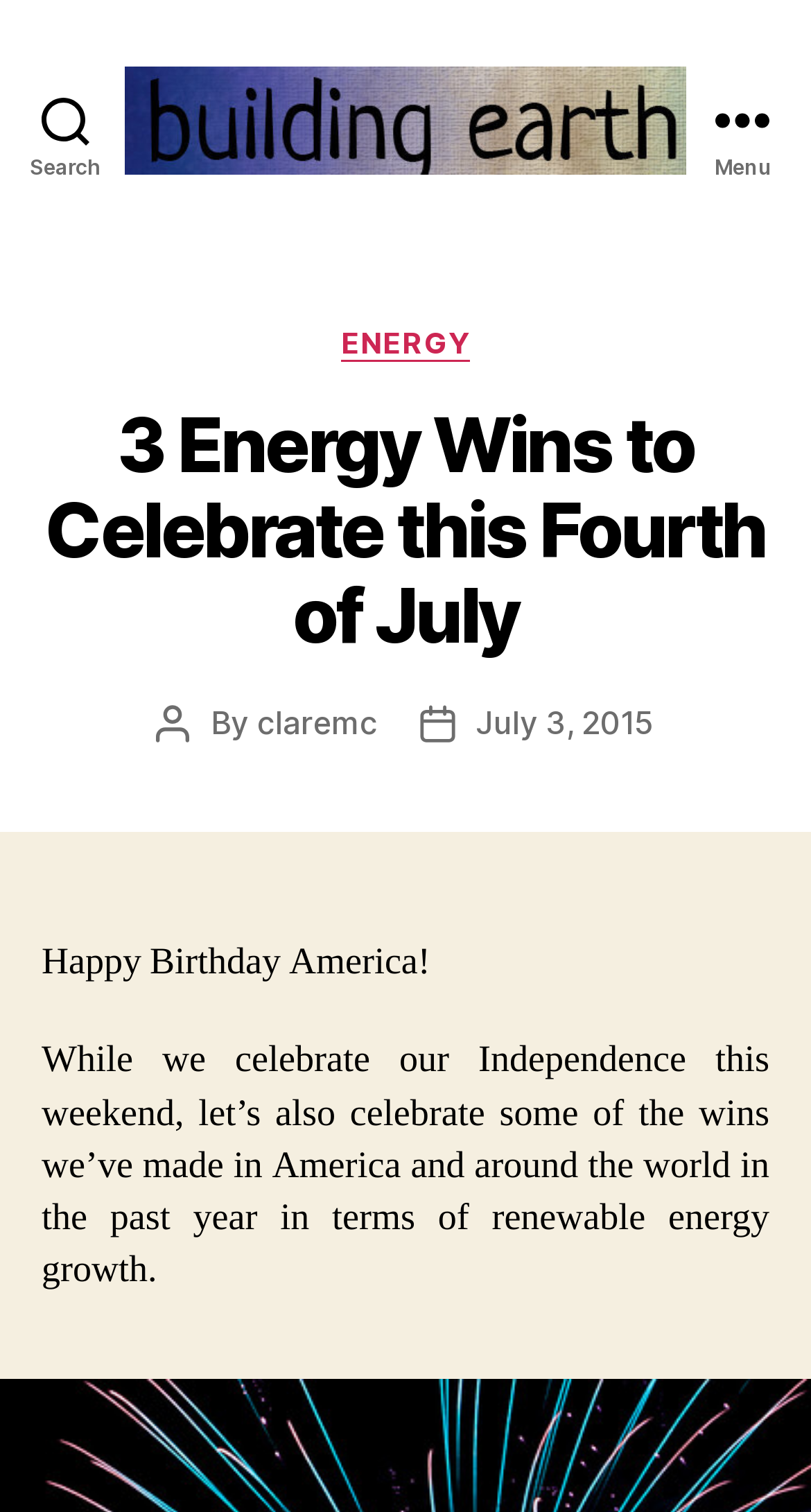Generate a comprehensive description of the contents of the webpage.

The webpage is about celebrating energy wins on the Fourth of July, with a focus on renewable energy growth. At the top left, there is a search button. Next to it, on the top center, is a link to "Building Earth" accompanied by an image with the same name. On the top right, there is a menu button.

Below the top section, there is a header area that takes up about half of the screen. Within this area, there are several elements. On the left, there is a heading that reads "3 Energy Wins to Celebrate this Fourth of July". Below this heading, there is a section with text that reads "Post author" and "By" followed by a link to "claremc". Next to this section, there is another section with text that reads "Post date" and a link to "July 3, 2015".

On the right side of the header area, there are two links: "Categories" and "ENERGY". Below these links, there is a paragraph of text that reads "Happy Birthday America!" followed by a longer paragraph that discusses celebrating renewable energy growth on Independence Day.

Overall, the webpage has a simple layout with a focus on text and a few buttons and links.